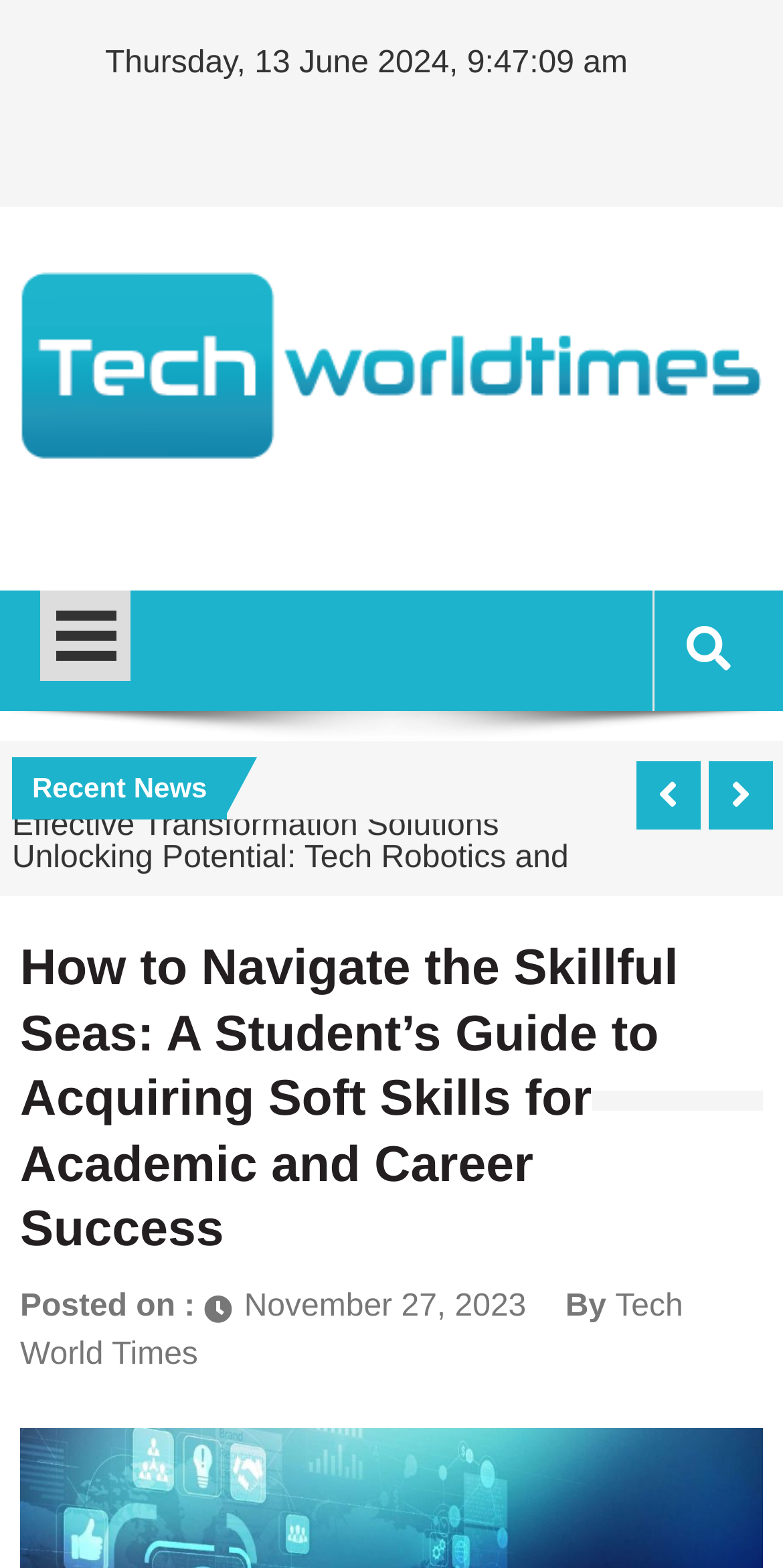Generate a detailed explanation of the webpage's features and information.

The webpage appears to be an article from Tech World Times, a technology-focused online publication. At the top, there is a logo of Tech World Times, accompanied by a heading with the same name. Below the logo, there is a date and time stamp, "Thursday, 13 June 2024, 9:47:11 am". 

On the left side, there is a section titled "Recent News" with a list of 10 news article links, each with a brief title describing the latest advancements in technology, such as computer peripherals, sustainable tech solutions, and cybersecurity. These links are stacked vertically, taking up most of the left side of the page.

On the right side, there is a main article titled "How to Navigate the Skillful Seas: A Student's Guide to Acquiring Soft Skills for Academic and Career Success". Below the title, there is a subheading "Posted on : November 27, 2023" and an author credit "By Tech World Times". The article's content is not explicitly described in the accessibility tree, but based on the meta description, it likely discusses the importance of soft skills for students and how to develop them.

There is also a shadow image that spans the entire width of the page, located below the top section.